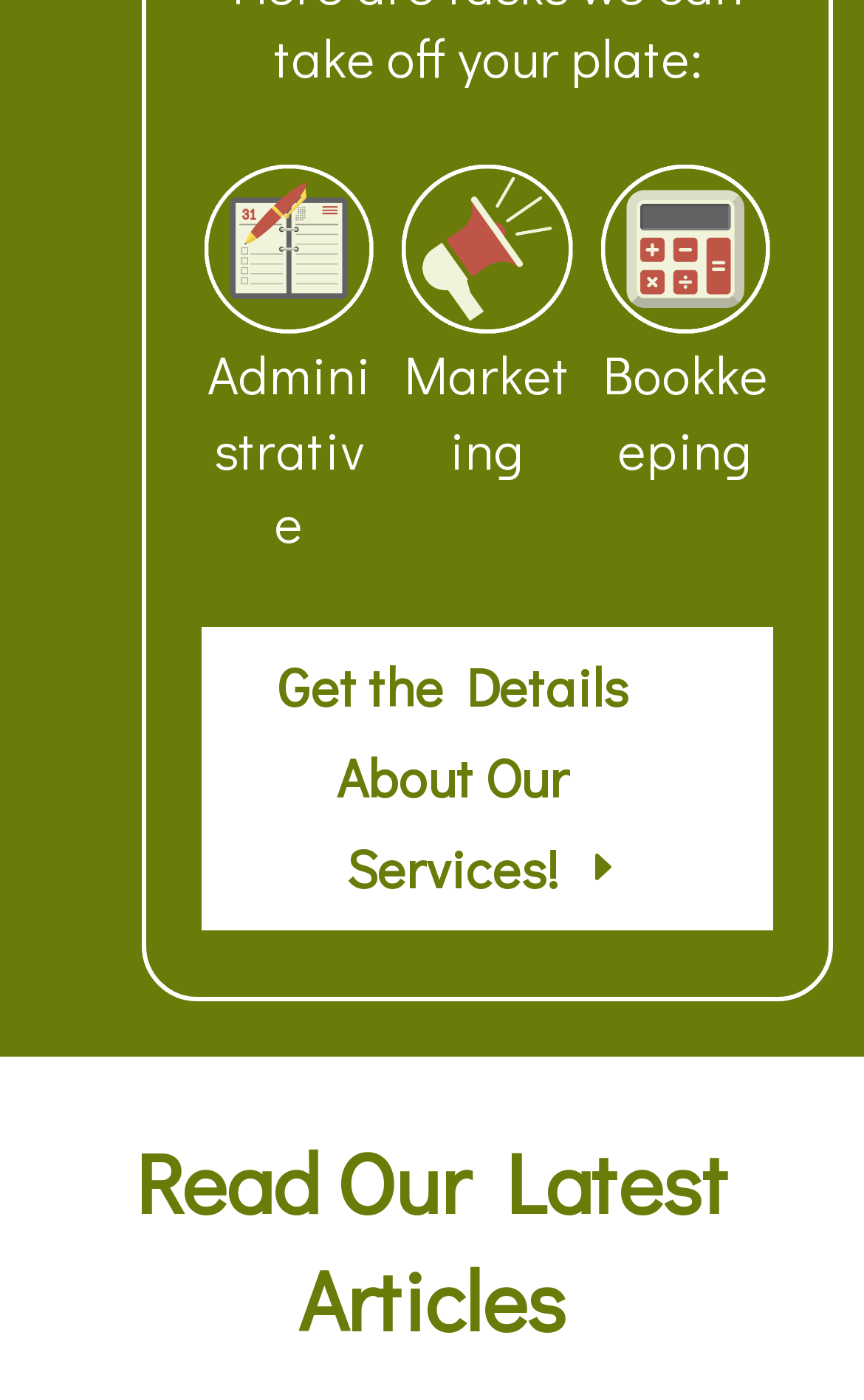Provide a brief response to the question below using a single word or phrase: 
What type of content is available below the services section?

Articles